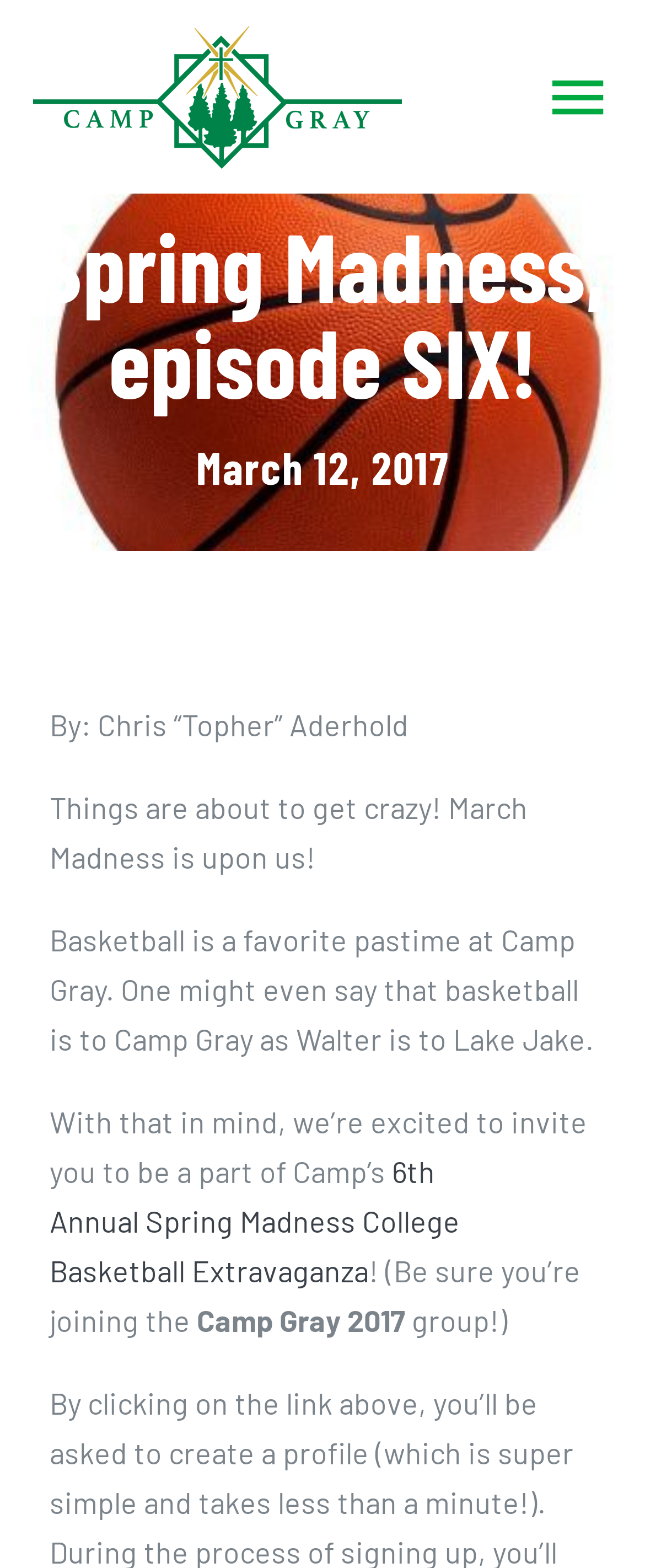Extract the bounding box coordinates for the UI element described by the text: "Toggle Navigation". The coordinates should be in the form of [left, top, right, bottom] with values between 0 and 1.

[0.844, 0.04, 0.949, 0.083]